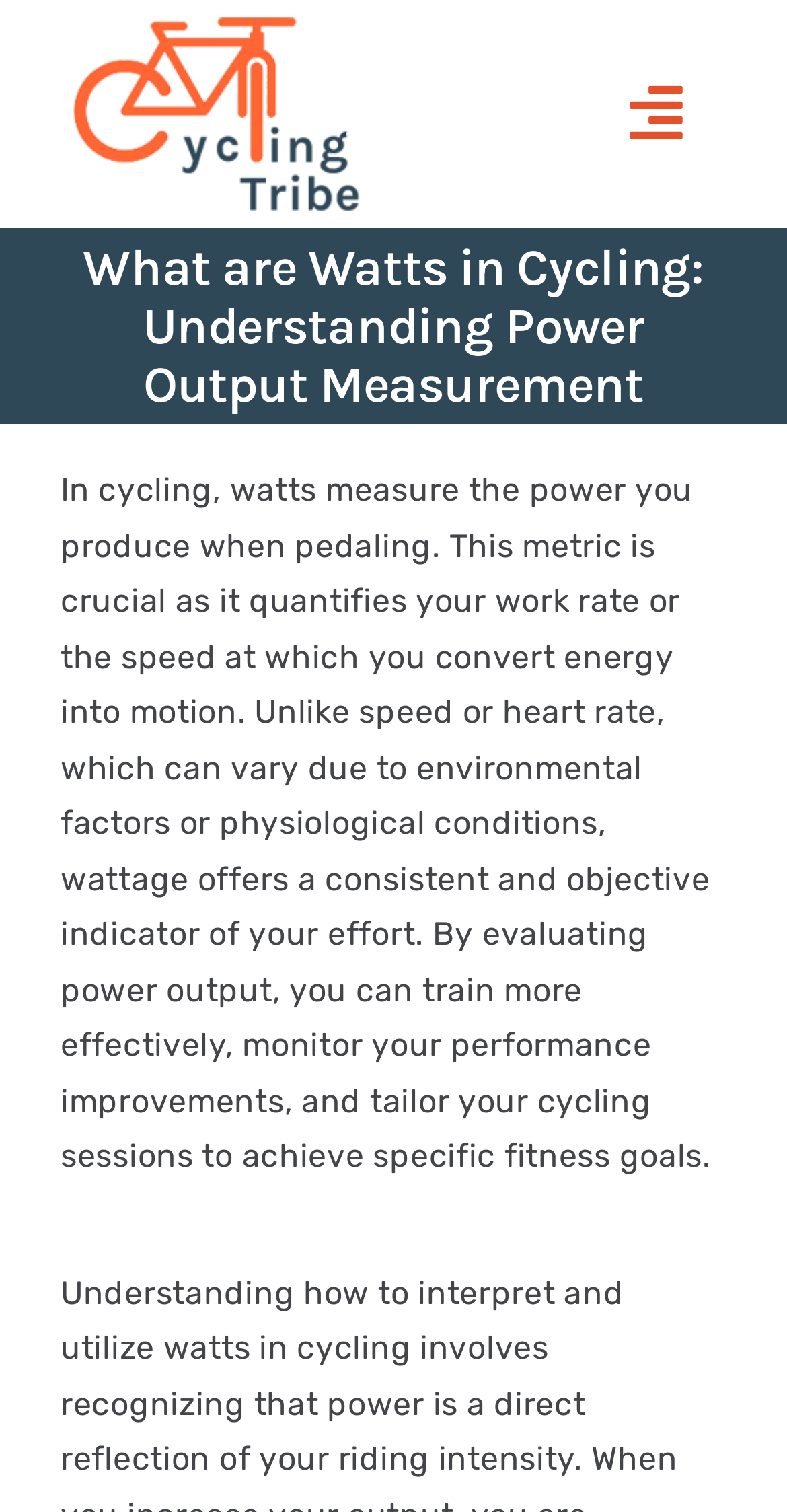Please identify the primary heading of the webpage and give its text content.

What are Watts in Cycling: Understanding Power Output Measurement